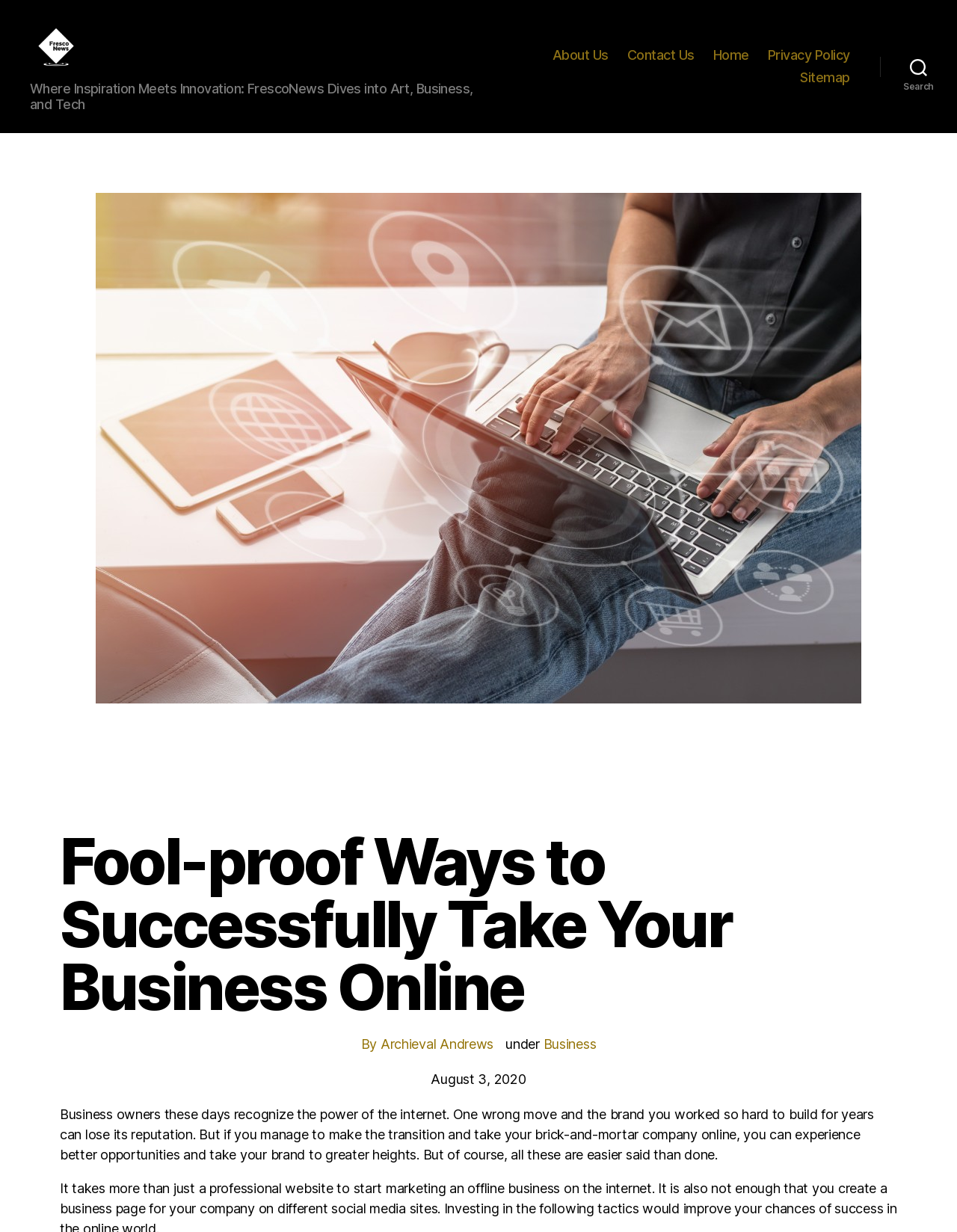Find the bounding box coordinates for the area that should be clicked to accomplish the instruction: "Click the 'About Us' link".

[0.577, 0.045, 0.636, 0.058]